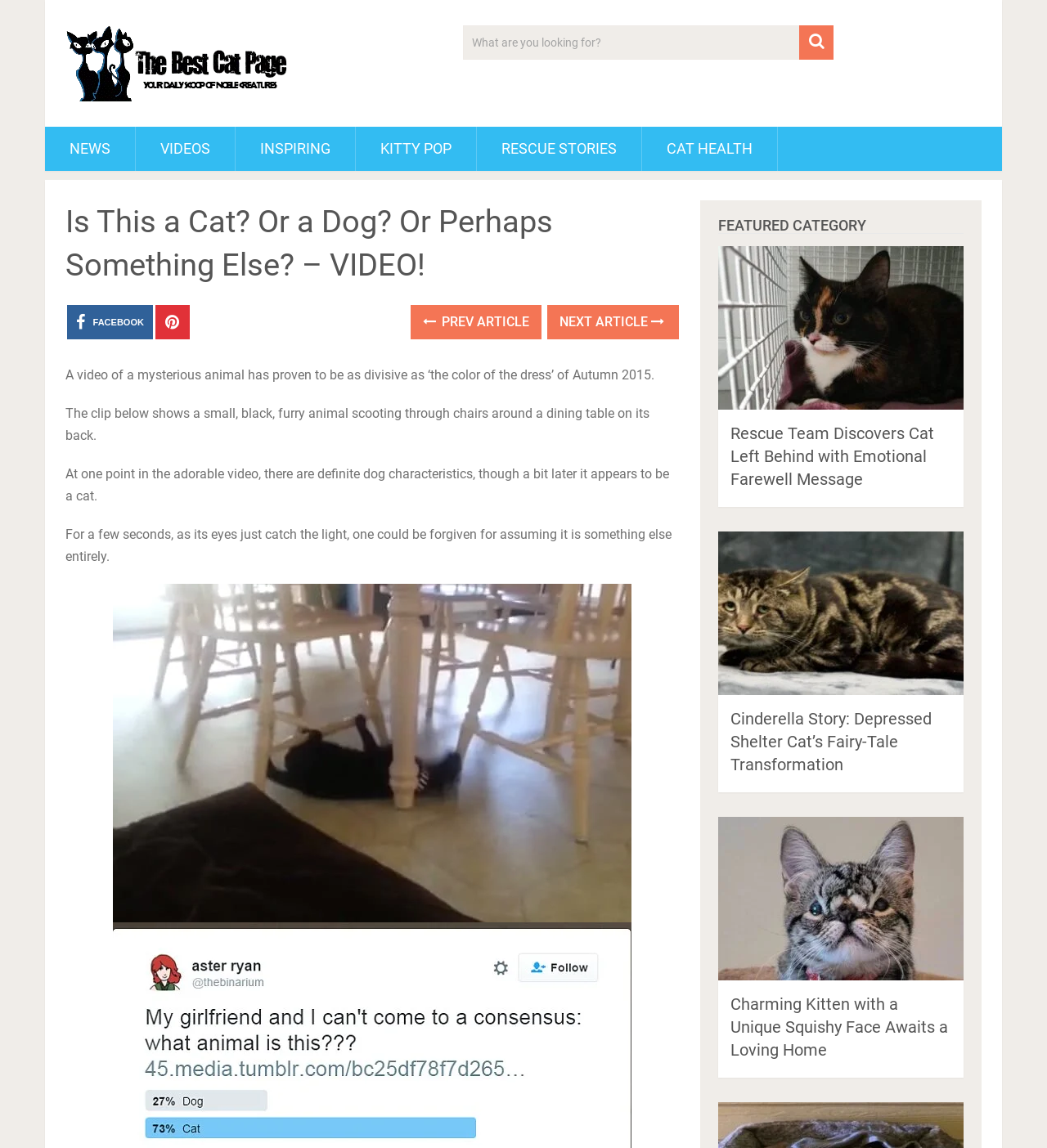From the webpage screenshot, predict the bounding box of the UI element that matches this description: "alt="The Best Cat Page"".

[0.062, 0.021, 0.281, 0.09]